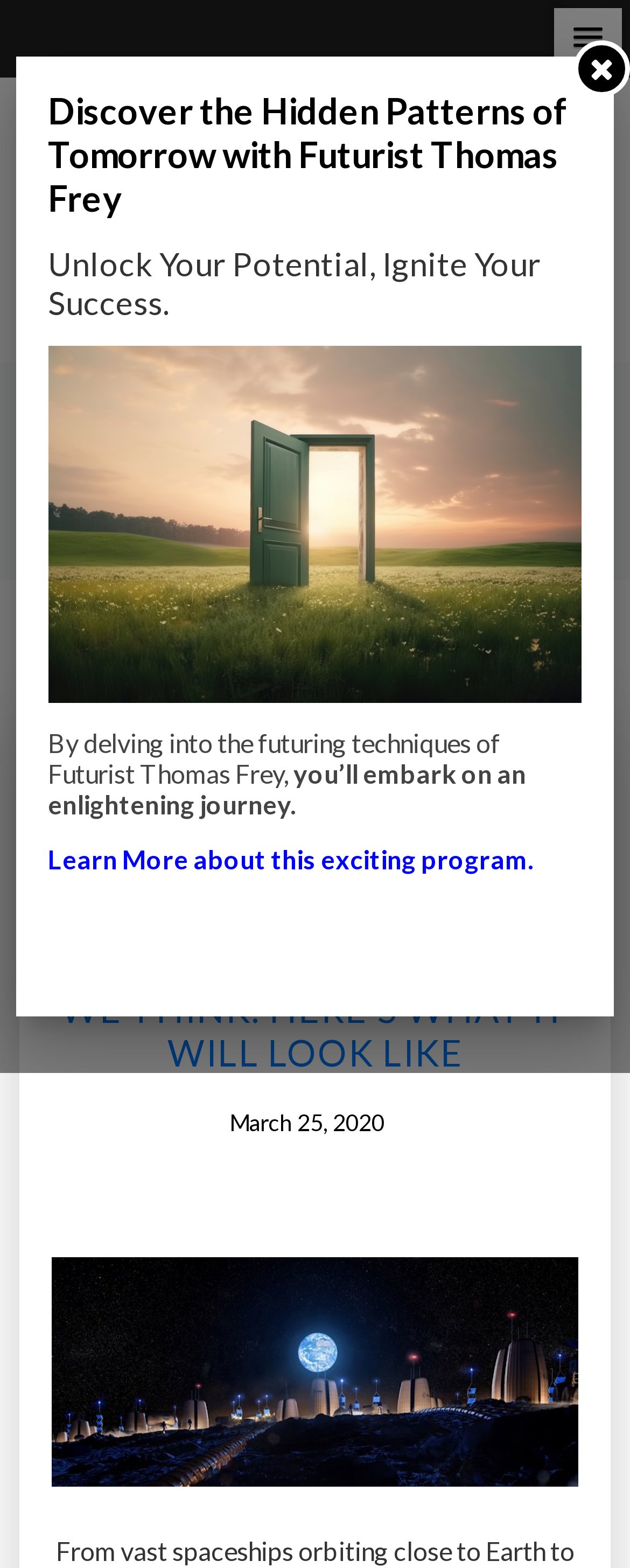Identify the bounding box coordinates of the element that should be clicked to fulfill this task: "read refuse and recycling schedule change". The coordinates should be provided as four float numbers between 0 and 1, i.e., [left, top, right, bottom].

None